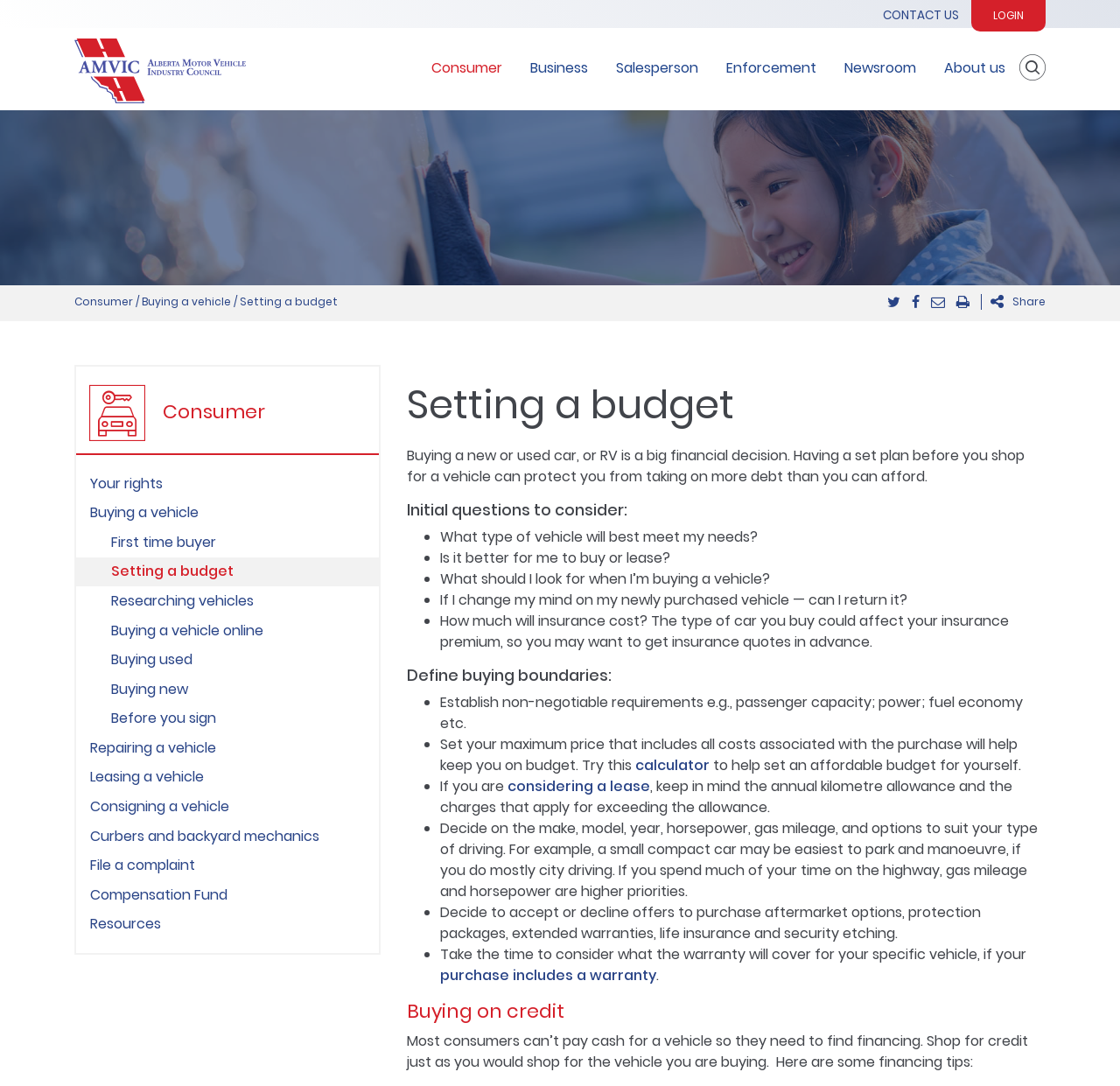Find the bounding box coordinates for the element that must be clicked to complete the instruction: "Click on First time buyer". The coordinates should be four float numbers between 0 and 1, indicated as [left, top, right, bottom].

[0.068, 0.486, 0.338, 0.513]